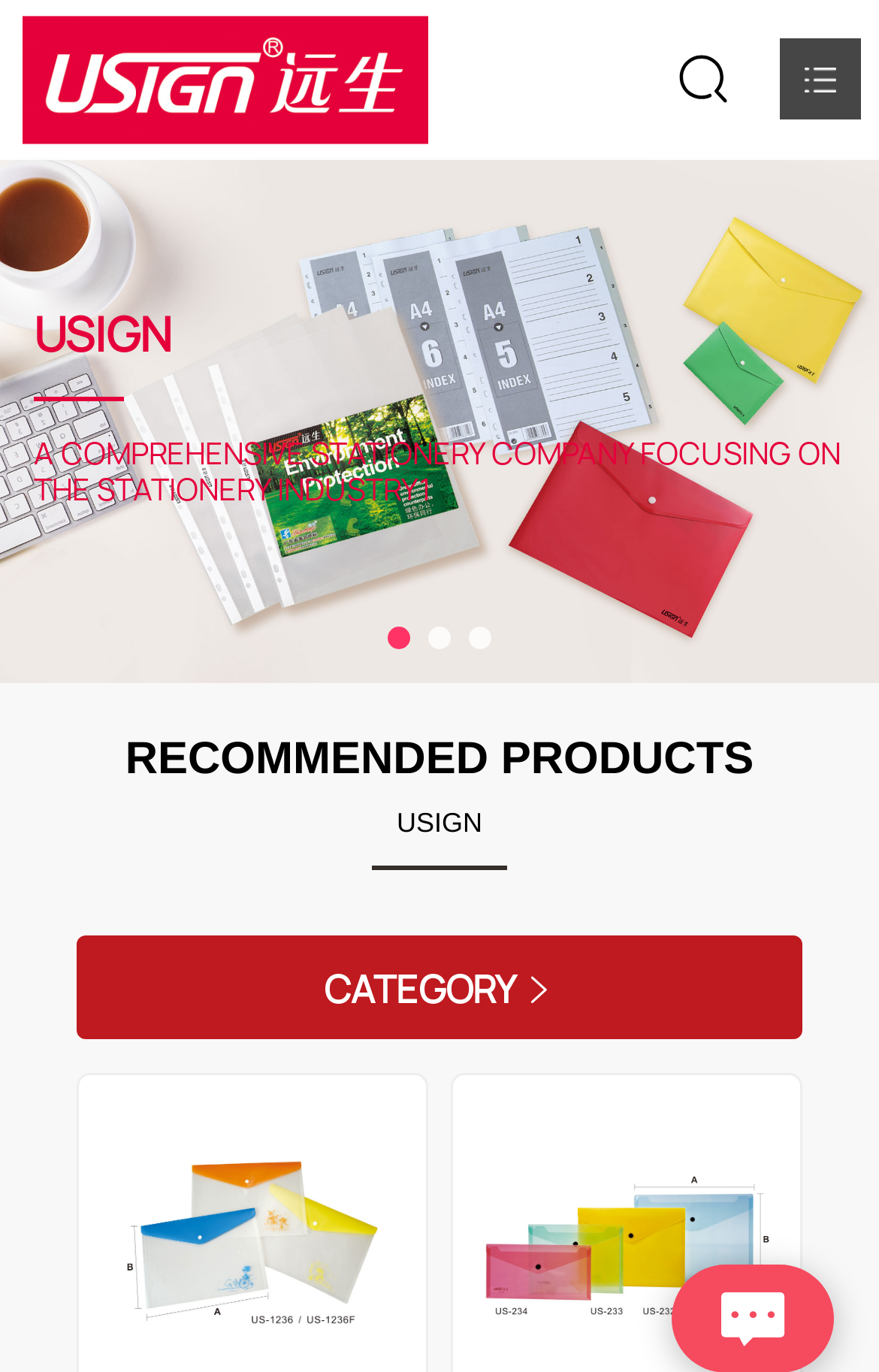Please find the bounding box coordinates of the element that needs to be clicked to perform the following instruction: "Click the Home link". The bounding box coordinates should be four float numbers between 0 and 1, represented as [left, top, right, bottom].

[0.08, 0.117, 0.92, 0.192]